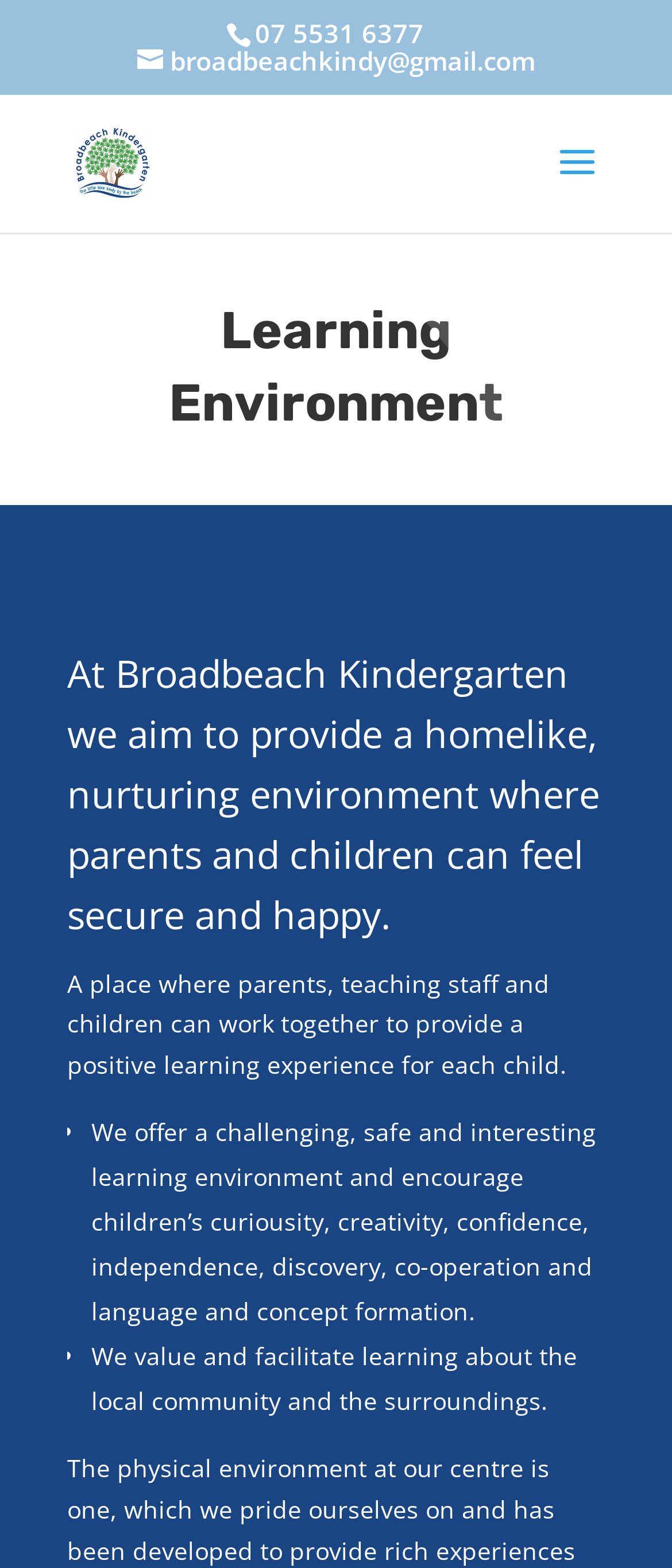What is the email address on the webpage?
Using the visual information, answer the question in a single word or phrase.

broadbeachkindy@gmail.com